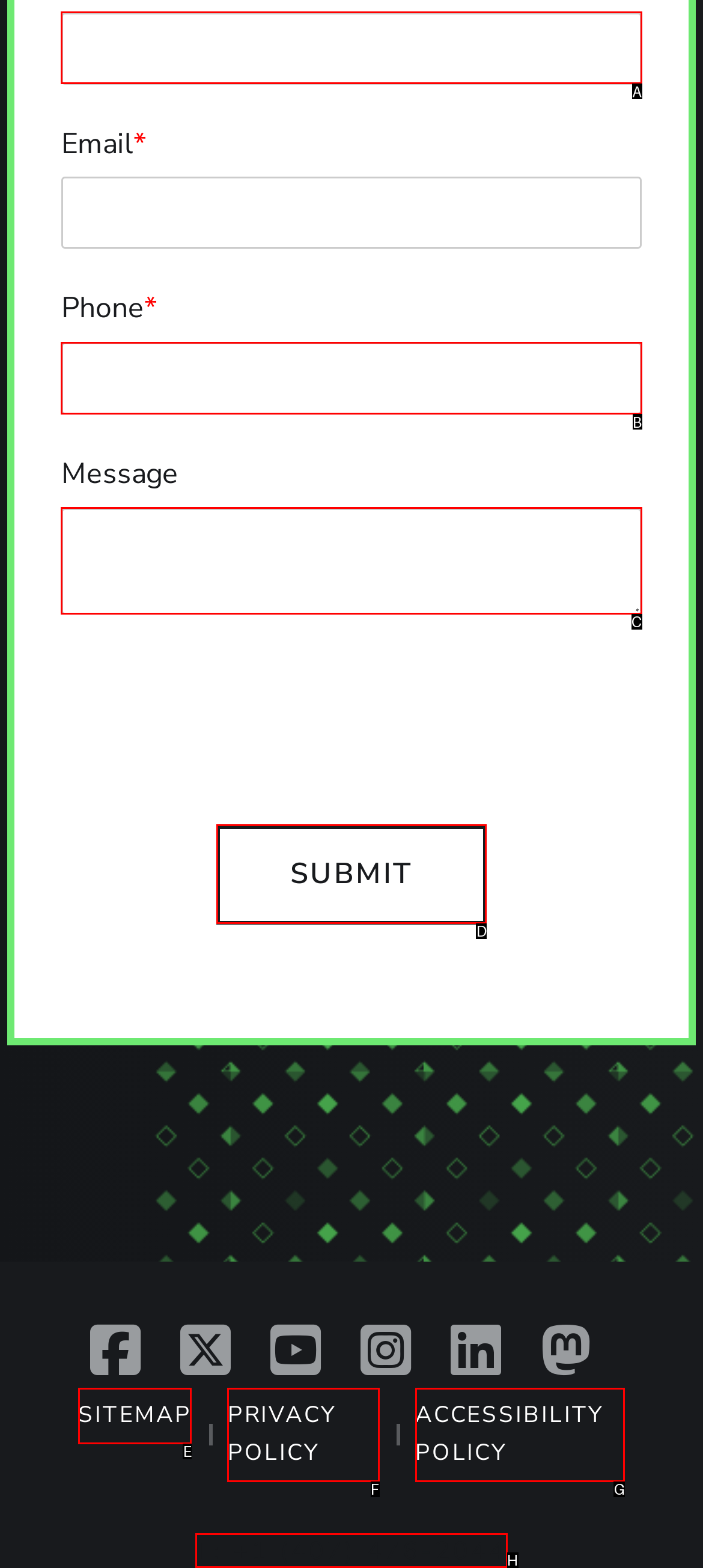Determine which HTML element should be clicked for this task: Search for something
Provide the option's letter from the available choices.

None